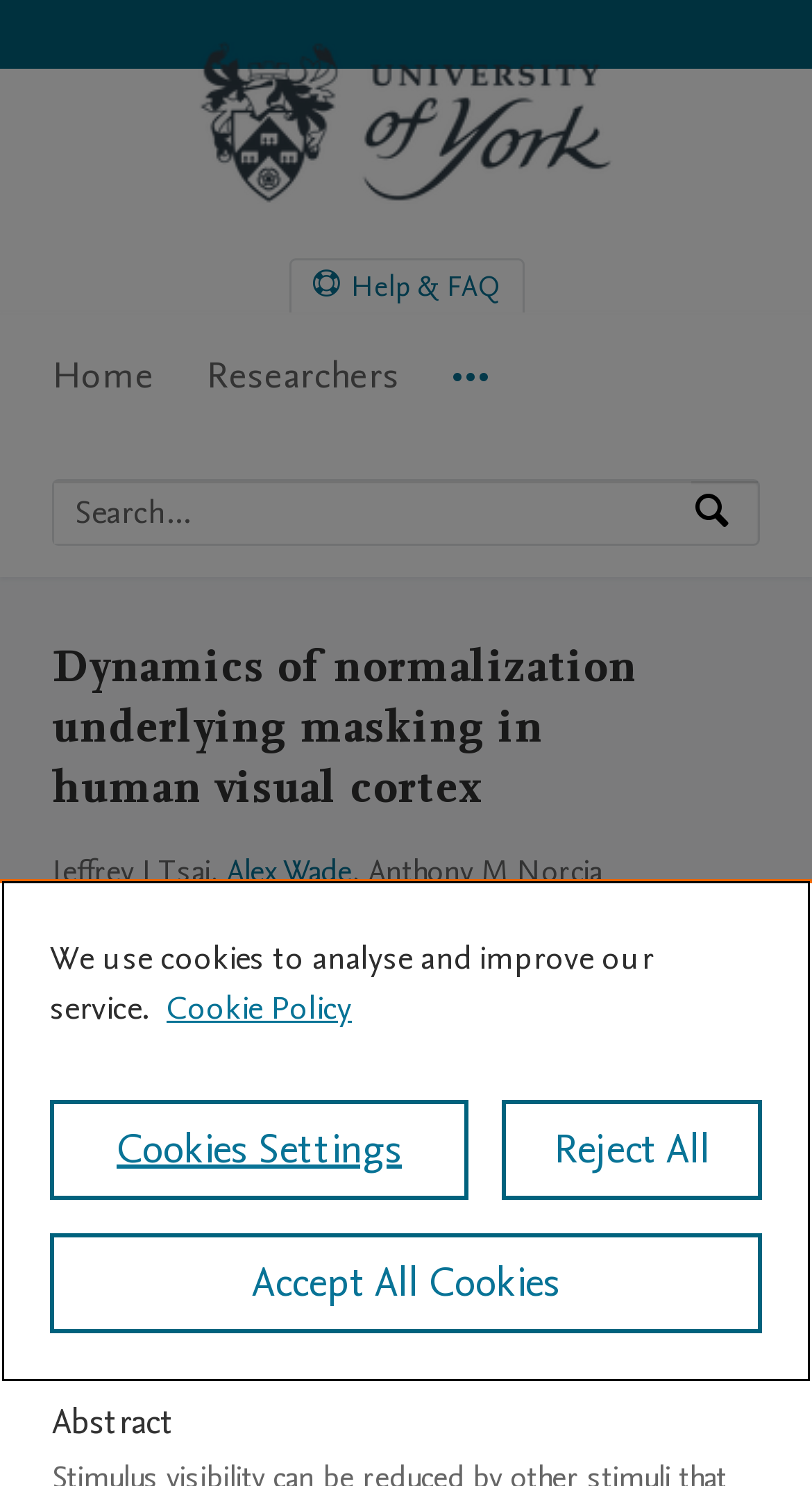Determine the bounding box coordinates of the clickable element necessary to fulfill the instruction: "View help and FAQ". Provide the coordinates as four float numbers within the 0 to 1 range, i.e., [left, top, right, bottom].

[0.358, 0.175, 0.642, 0.21]